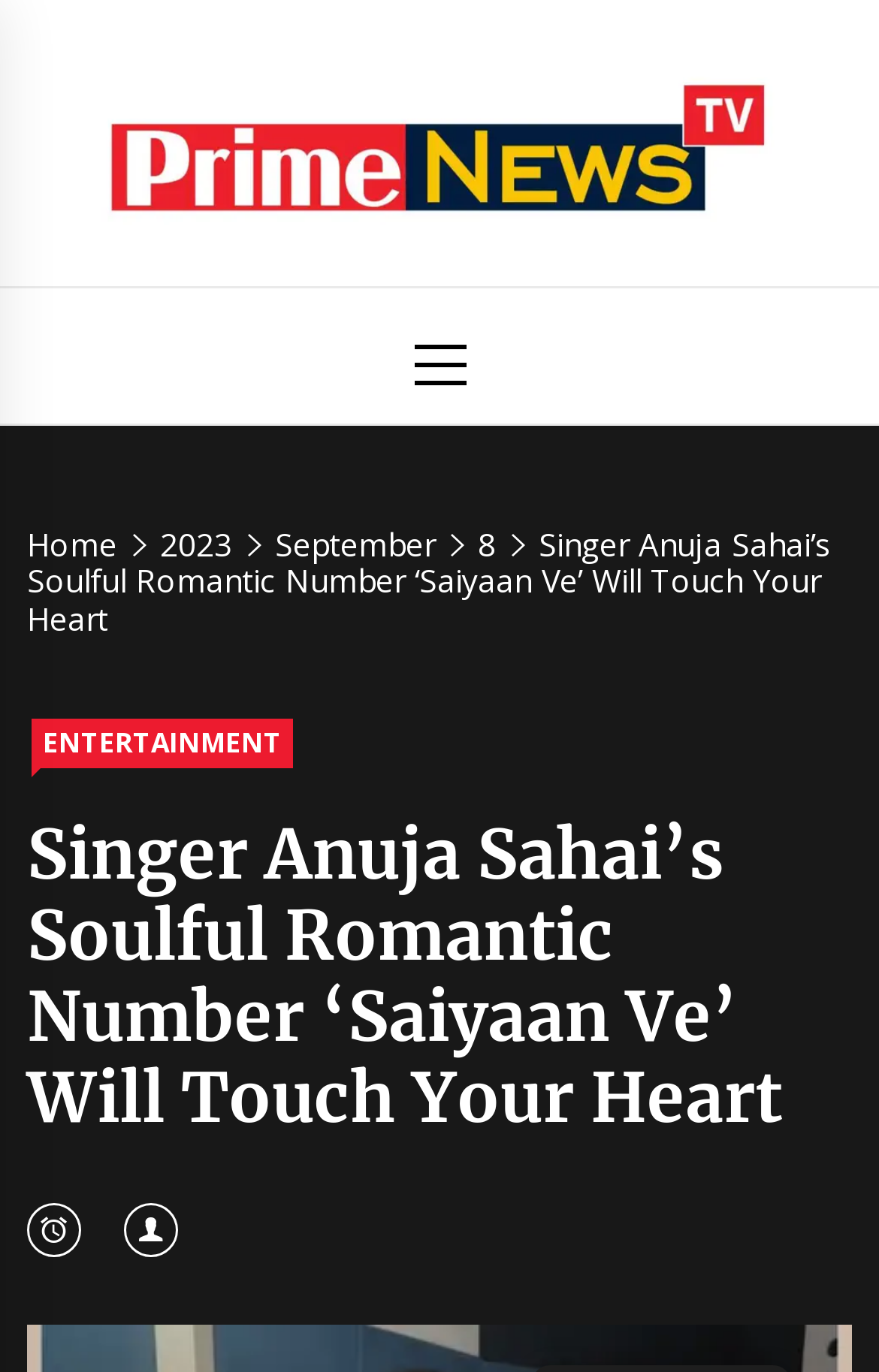How many social media links are there at the bottom of the webpage?
Using the image, provide a concise answer in one word or a short phrase.

2